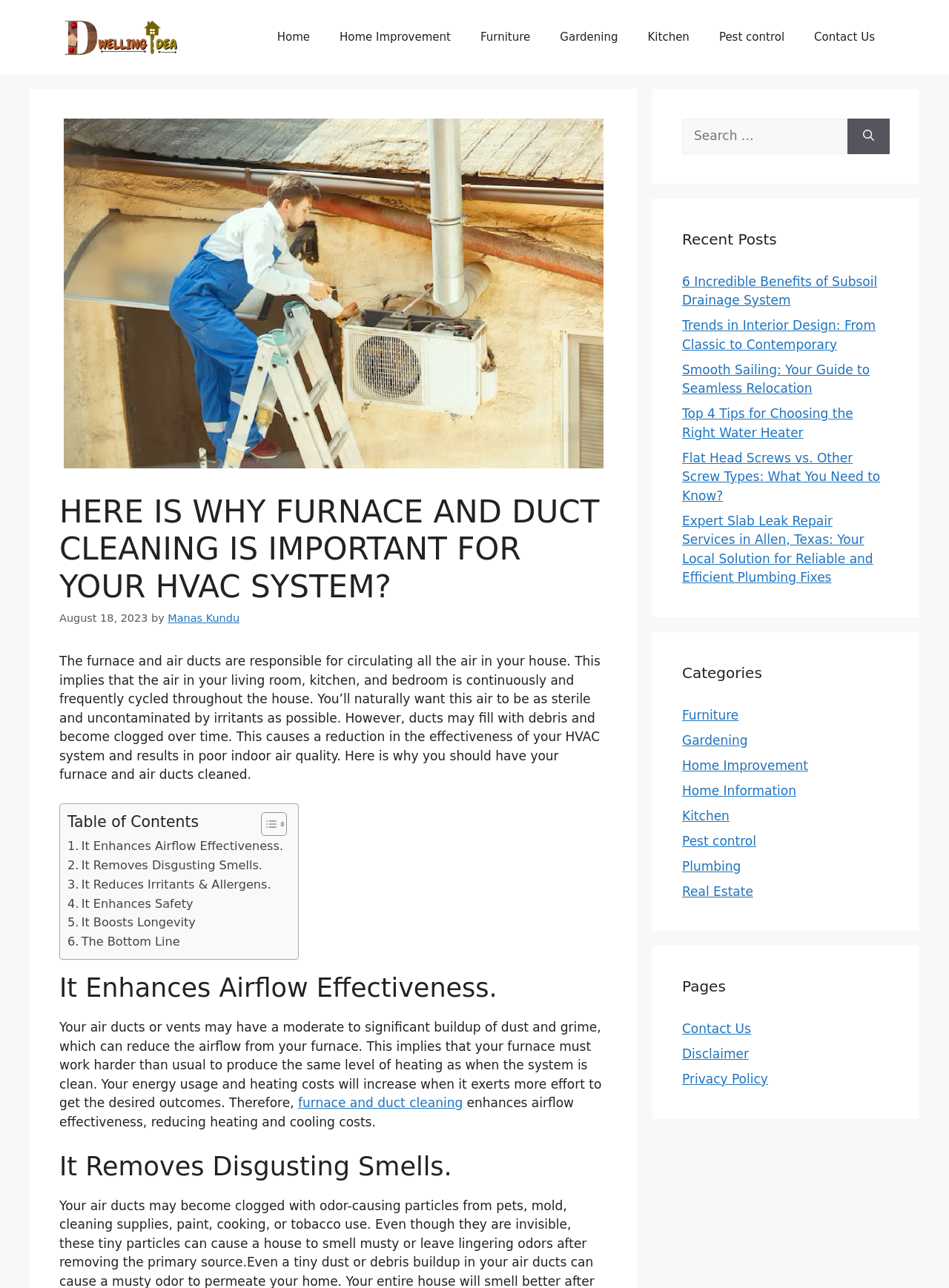Given the element description Home Information, predict the bounding box coordinates for the UI element in the webpage screenshot. The format should be (top-left x, top-left y, bottom-right x, bottom-right y), and the values should be between 0 and 1.

[0.719, 0.608, 0.839, 0.619]